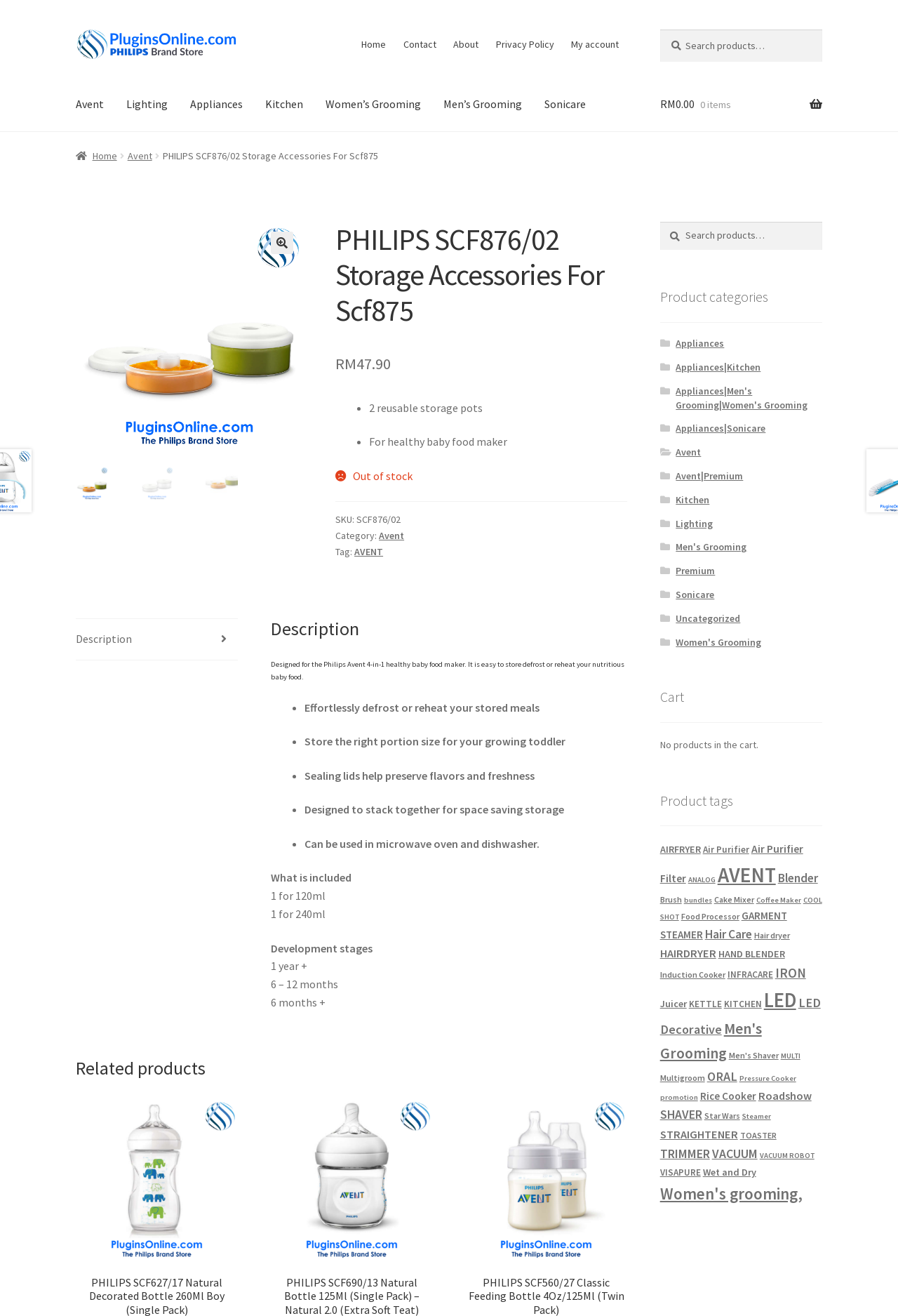Please indicate the bounding box coordinates for the clickable area to complete the following task: "Search for specific keywords". The coordinates should be specified as four float numbers between 0 and 1, i.e., [left, top, right, bottom].

[0.735, 0.168, 0.916, 0.19]